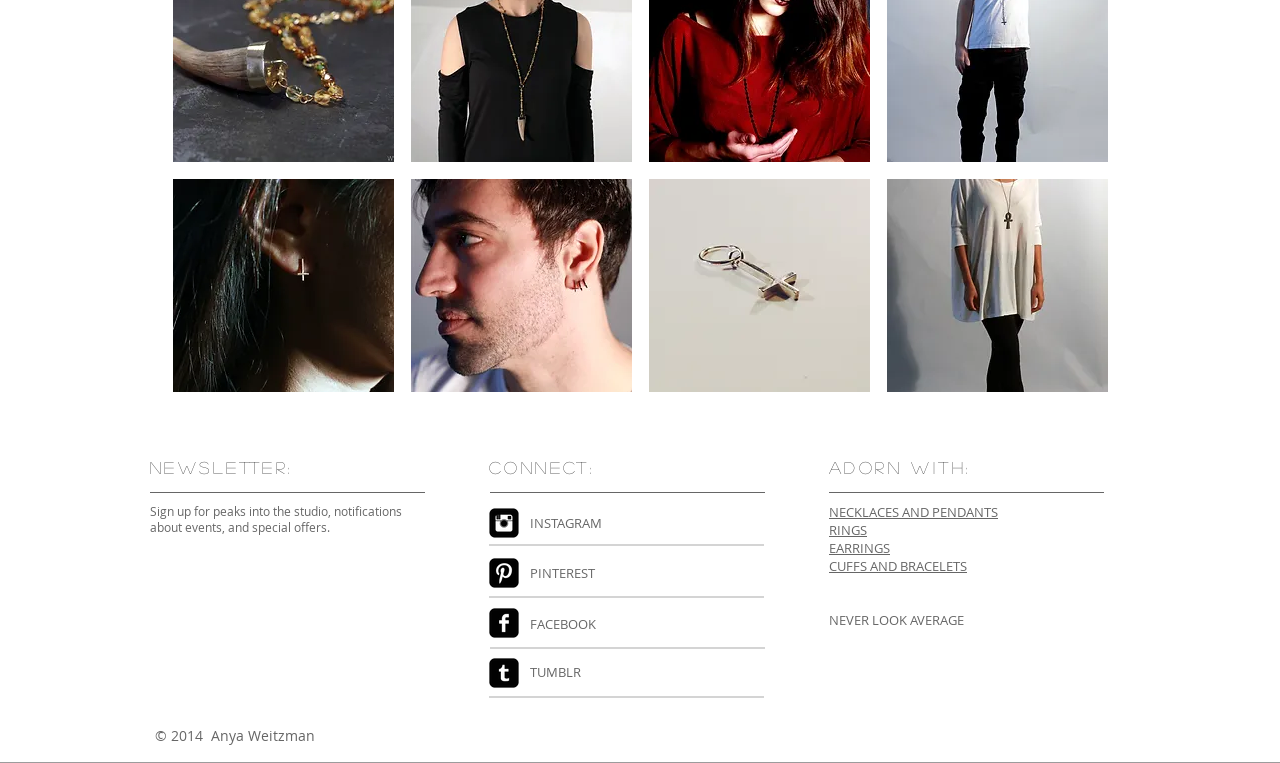Using the provided description The Afterlife pendantpress to zoom, find the bounding box coordinates for the UI element. Provide the coordinates in (top-left x, top-left y, bottom-right x, bottom-right y) format, ensuring all values are between 0 and 1.

[0.692, 0.233, 0.866, 0.515]